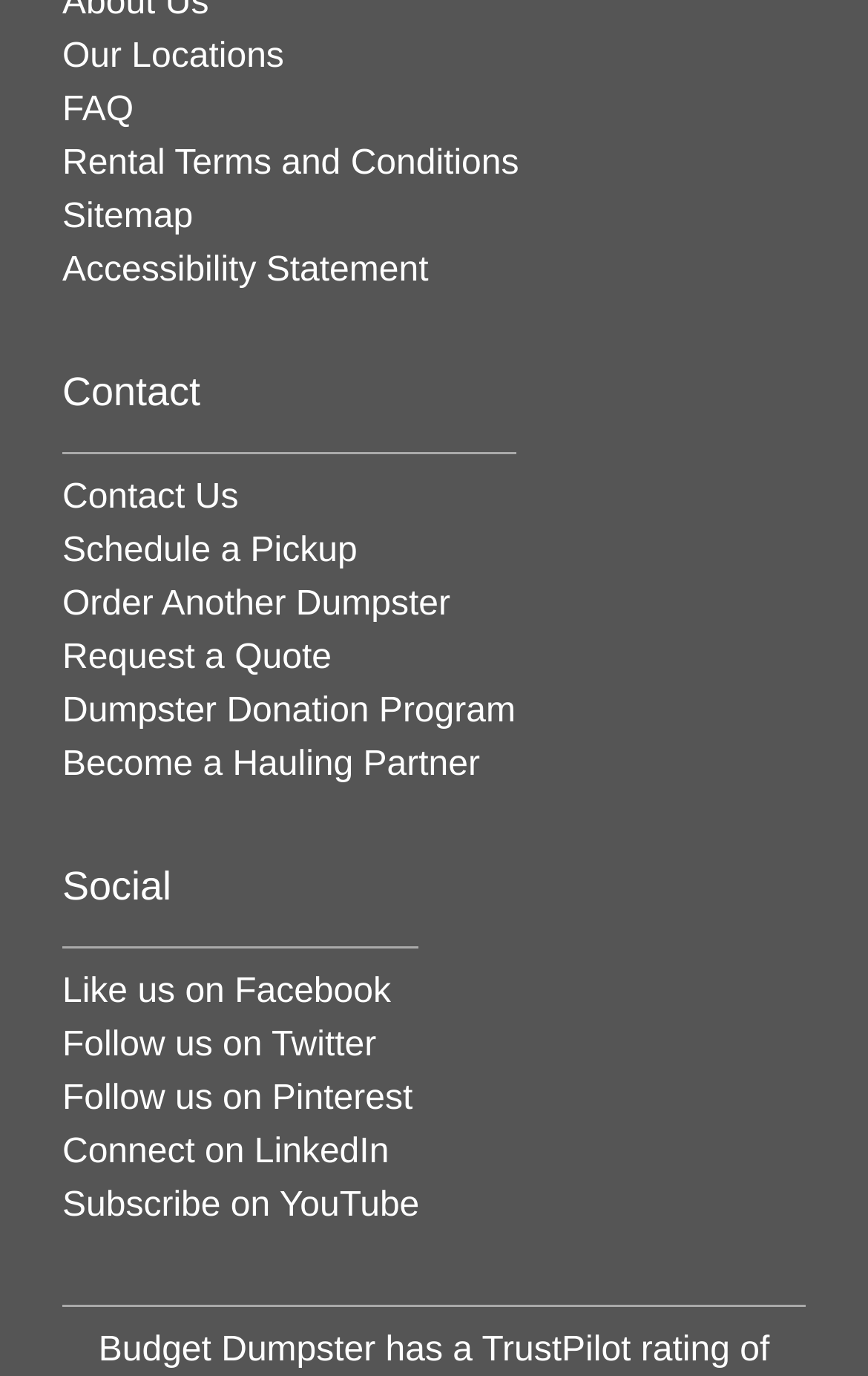Please identify the bounding box coordinates of the element I should click to complete this instruction: 'Follow us on Twitter'. The coordinates should be given as four float numbers between 0 and 1, like this: [left, top, right, bottom].

[0.072, 0.745, 0.434, 0.773]